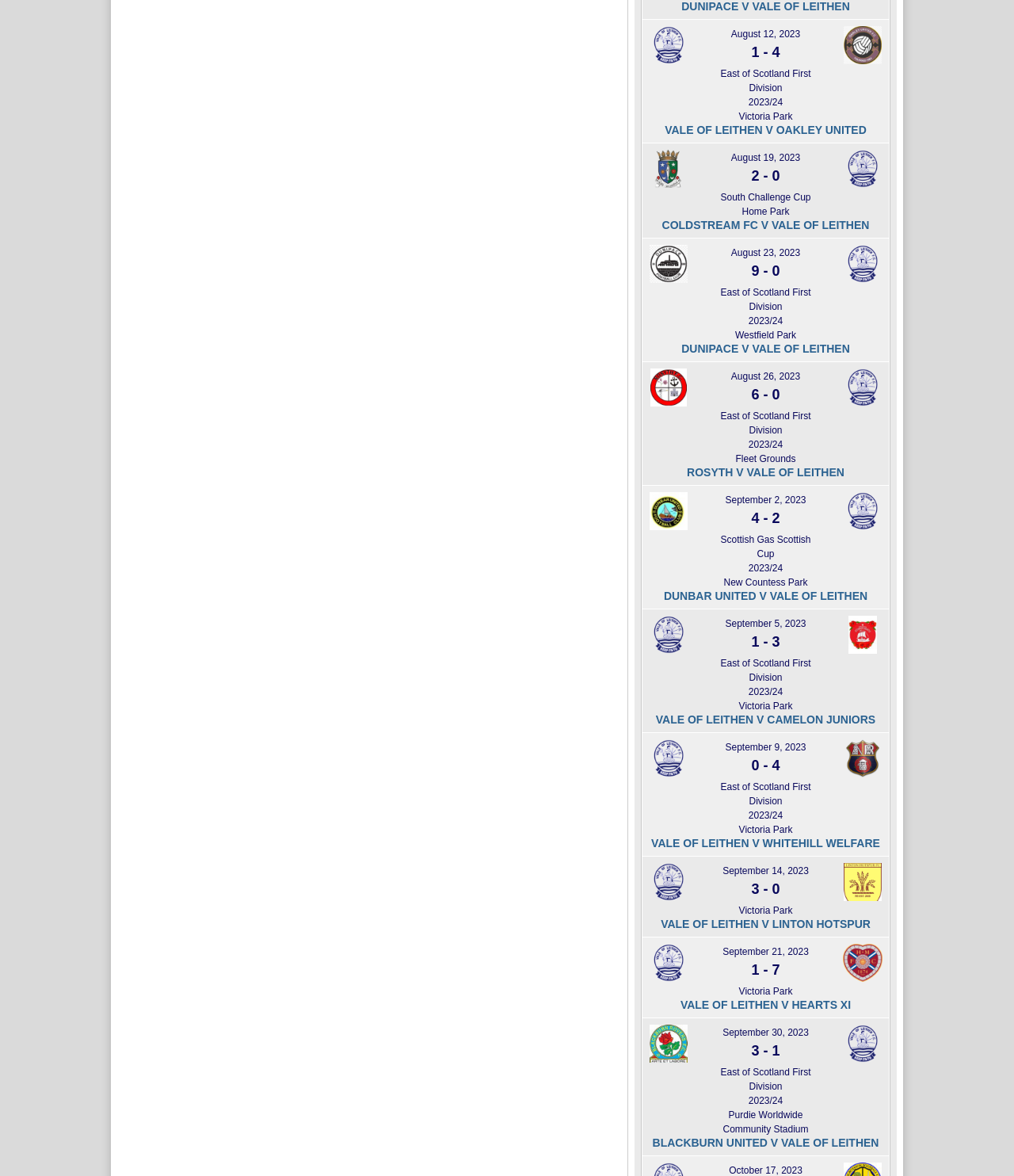Pinpoint the bounding box coordinates for the area that should be clicked to perform the following instruction: "check the score of Coldstream FC V Vale of Leithen".

[0.653, 0.186, 0.857, 0.197]